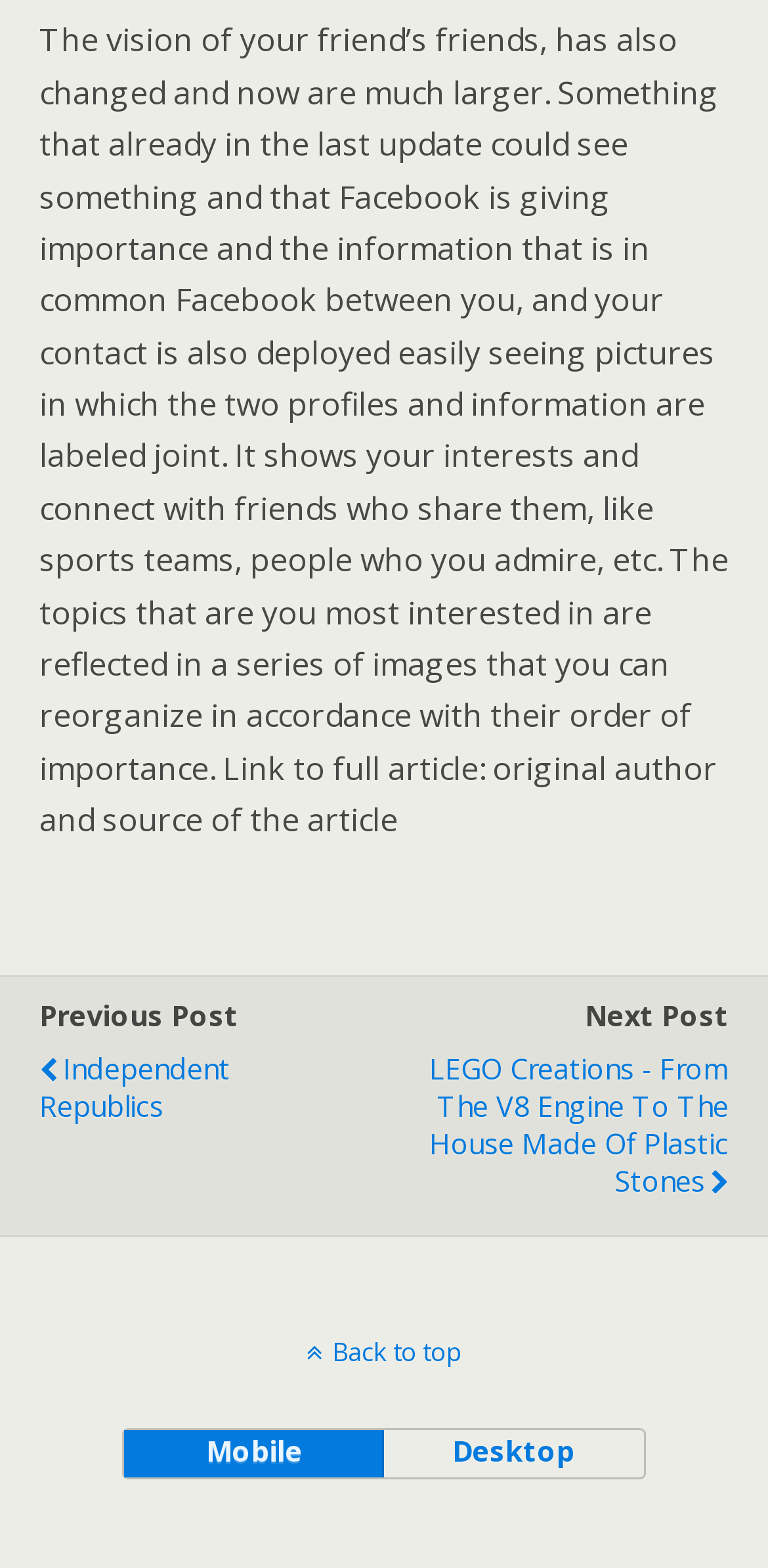What is the purpose of the 'Back to top' link?
Provide a comprehensive and detailed answer to the question.

The 'Back to top' link, located at the bottom of the page with ID 18, allows users to quickly navigate back to the top of the webpage.